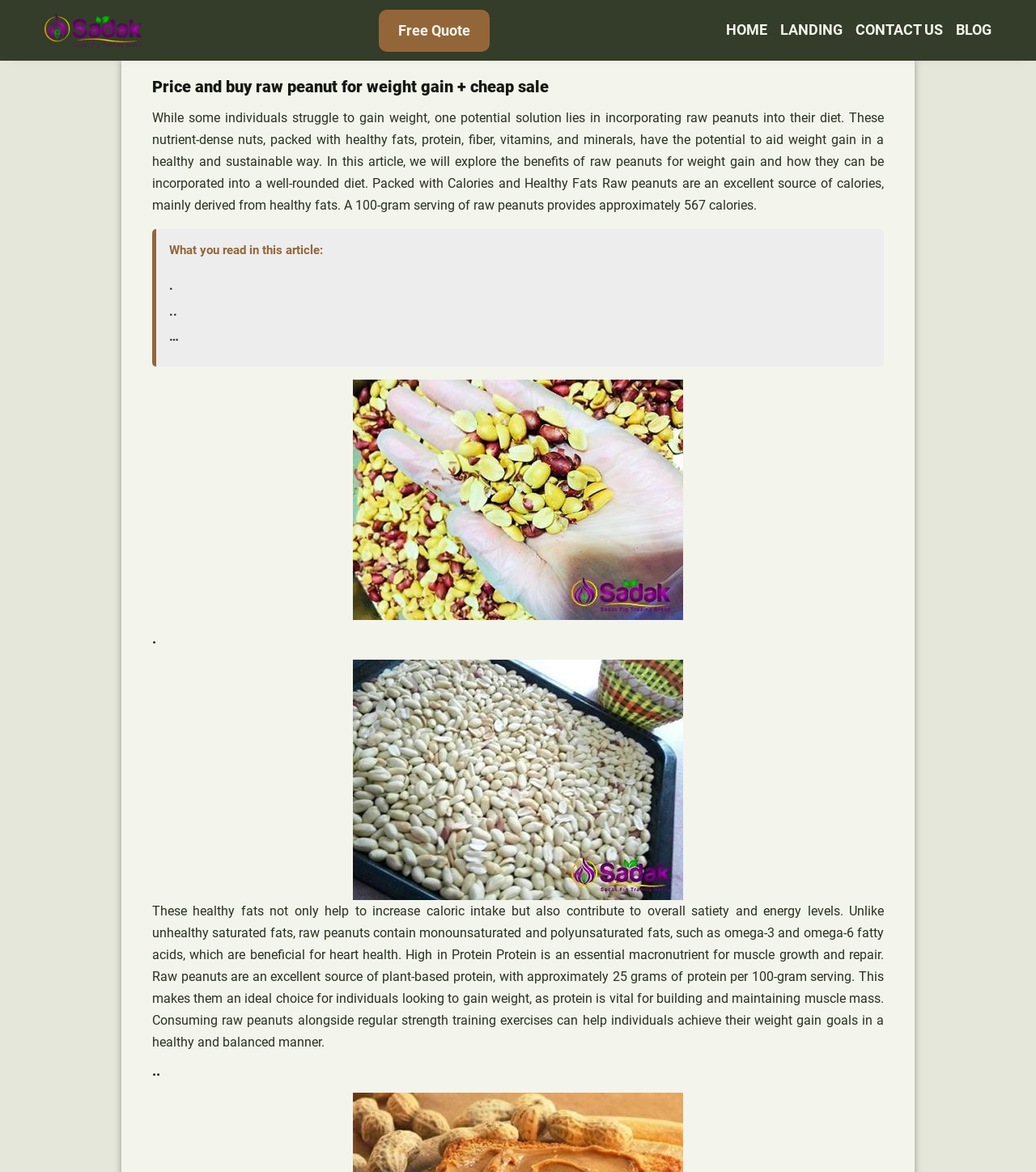Extract the bounding box coordinates for the described element: "alt="Sadak"". The coordinates should be represented as four float numbers between 0 and 1: [left, top, right, bottom].

[0.043, 0.003, 0.137, 0.048]